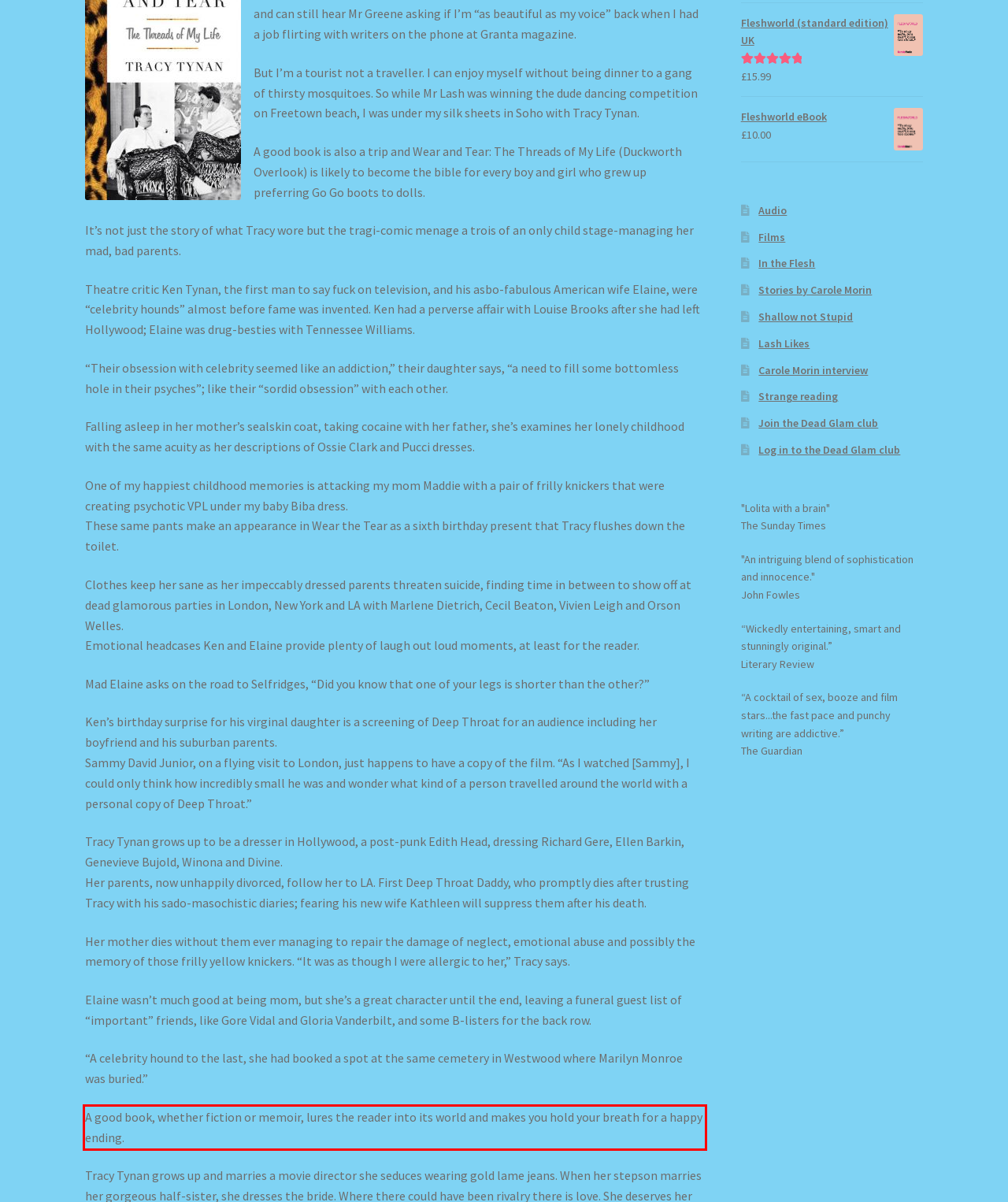Given a screenshot of a webpage with a red bounding box, extract the text content from the UI element inside the red bounding box.

A good book, whether fiction or memoir, lures the reader into its world and makes you hold your breath for a happy ending.